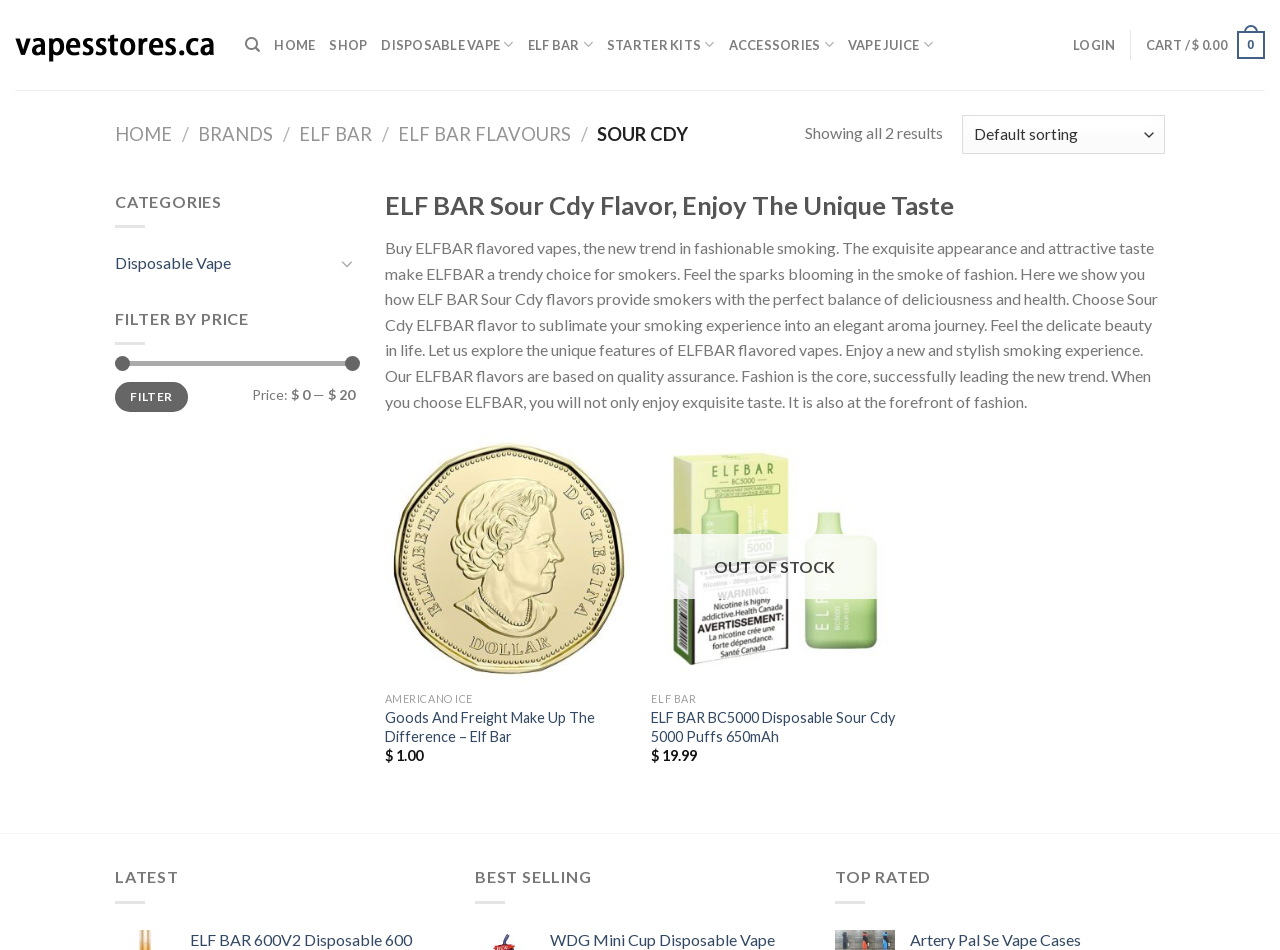Give a detailed account of the webpage's layout and content.

This webpage is an e-commerce platform selling ELF BAR Sour Cdy flavored vapes. At the top, there is a navigation menu with links to "Best Vape On Sale Online With Fast Shipping", "HOME", "SHOP", "DISPOSABLE VAPE", "ELF BAR", "STARTER KITS", "ACCESSORIES", "VAPE JUICE", "LOGIN", and "CART" with a price of $0.00. Below the navigation menu, there is a secondary menu with links to "HOME", "BRANDS", "ELF BAR", and "ELF BAR FLAVOURS".

The main content of the webpage is divided into three sections. The first section is a complementary area with categories and filter options. There are links to "Disposable Vape" and a toggle button. Below that, there is a filter by price section with input fields for minimum and maximum prices, a filter button, and a price range display.

The second section is a heading that reads "ELF BAR Sour Cdy Flavor, Enjoy The Unique Taste" followed by a descriptive paragraph about ELF BAR flavored vapes. Below that, there are two product listings with links to "Goods And Freight Make Up The Difference – Elf Bar" and "QUICK VIEW" buttons. The first product listing has a flavor name "AMERICANO ICE" and a price of $1.00, while the second product listing has a flavor name "ELF BAR BC5000 Disposable Sour Cdy 5000 Puffs 650mAh" and a price of $19.99, but it is out of stock.

The third section is a bottom navigation menu with links to "LATEST", "BEST SELLING", and "TOP RATED".